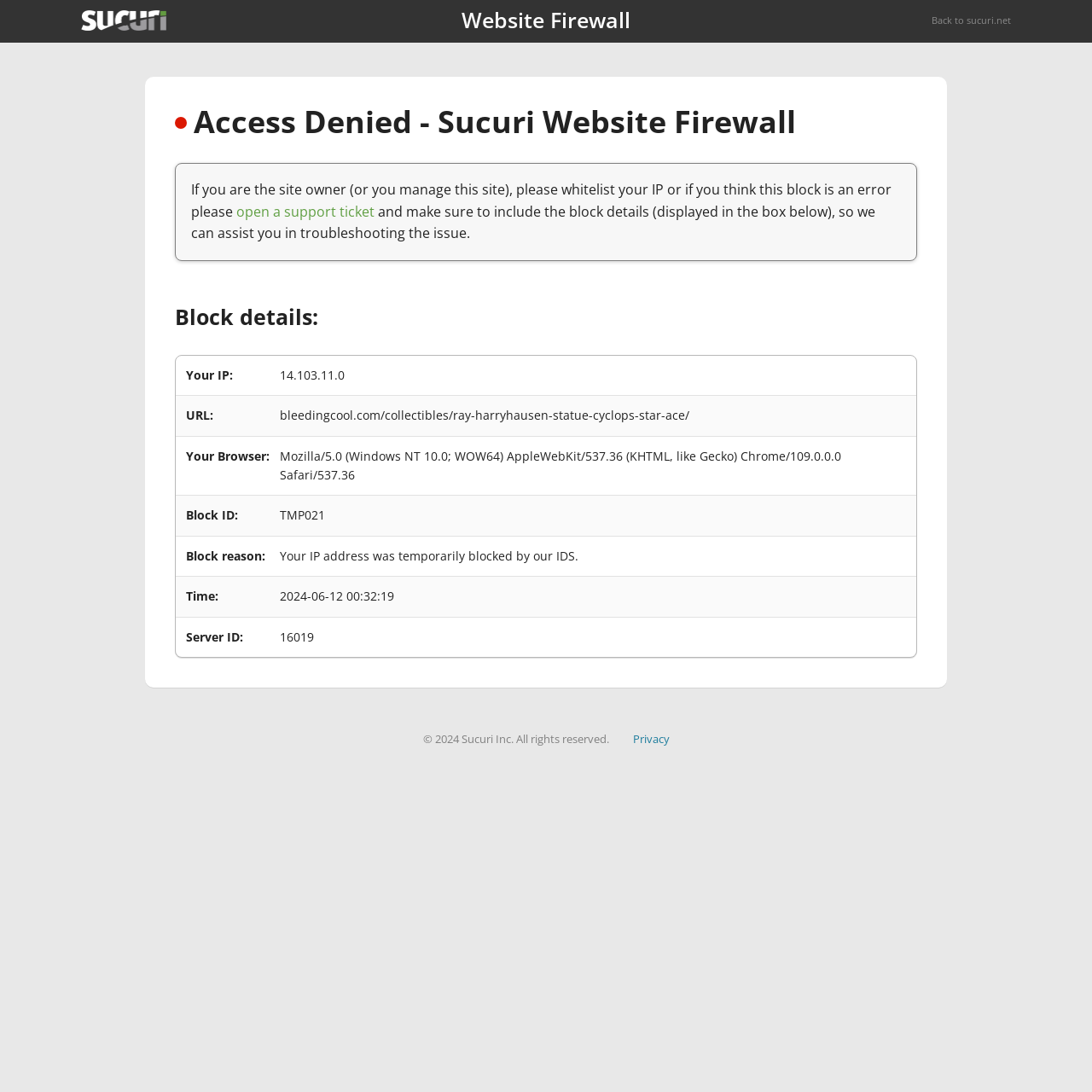What is the URL that triggered the block?
Can you provide a detailed and comprehensive answer to the question?

The URL that triggered the block can be found in the block details section, specifically in the 'URL:' row, which displays the URL 'bleedingcool.com/collectibles/ray-harryhausen-statue-cyclops-star-ace/'. This URL is likely the one that the user was trying to access when the block occurred.